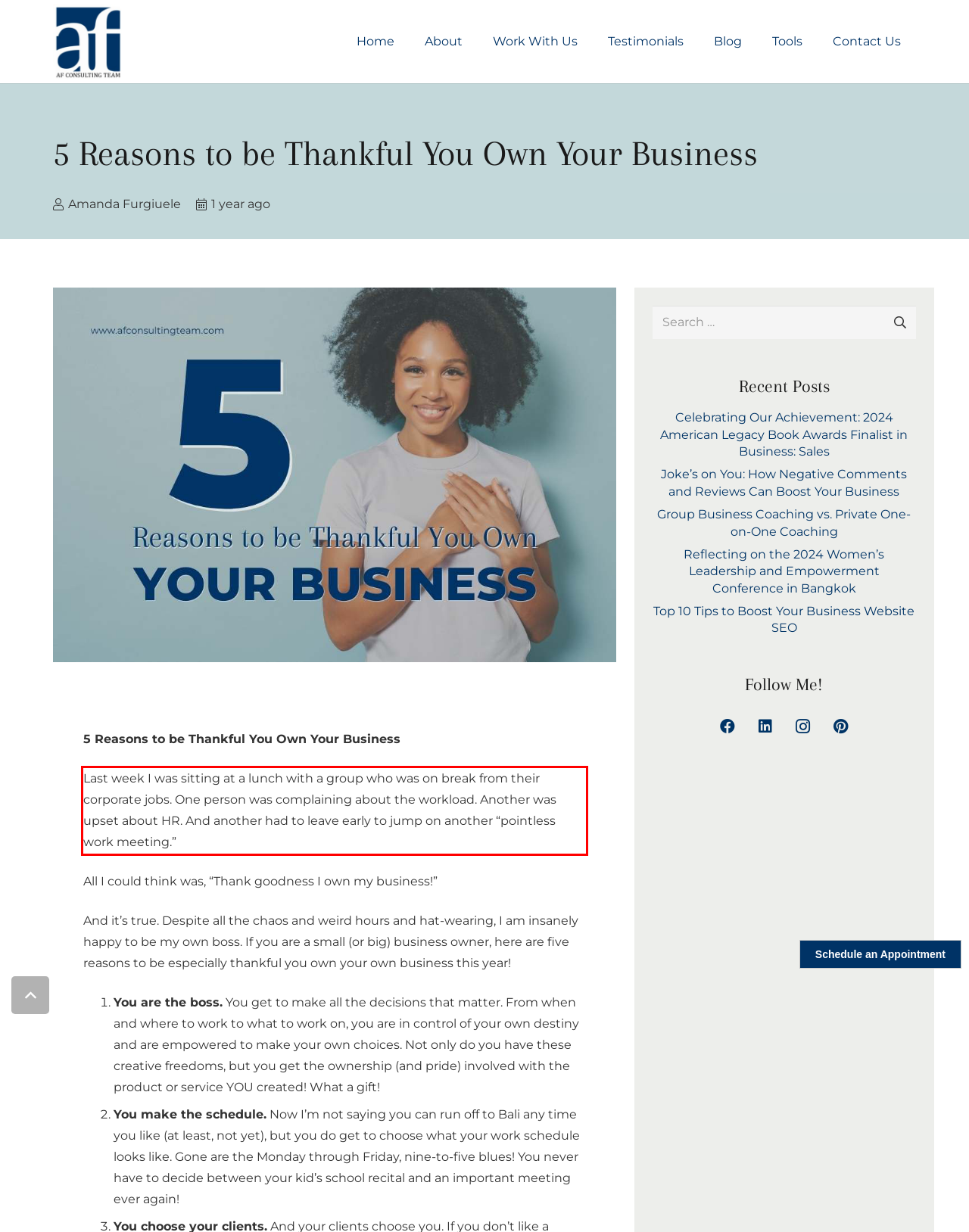You are looking at a screenshot of a webpage with a red rectangle bounding box. Use OCR to identify and extract the text content found inside this red bounding box.

Last week I was sitting at a lunch with a group who was on break from their corporate jobs. One person was complaining about the workload. Another was upset about HR. And another had to leave early to jump on another “pointless work meeting.”